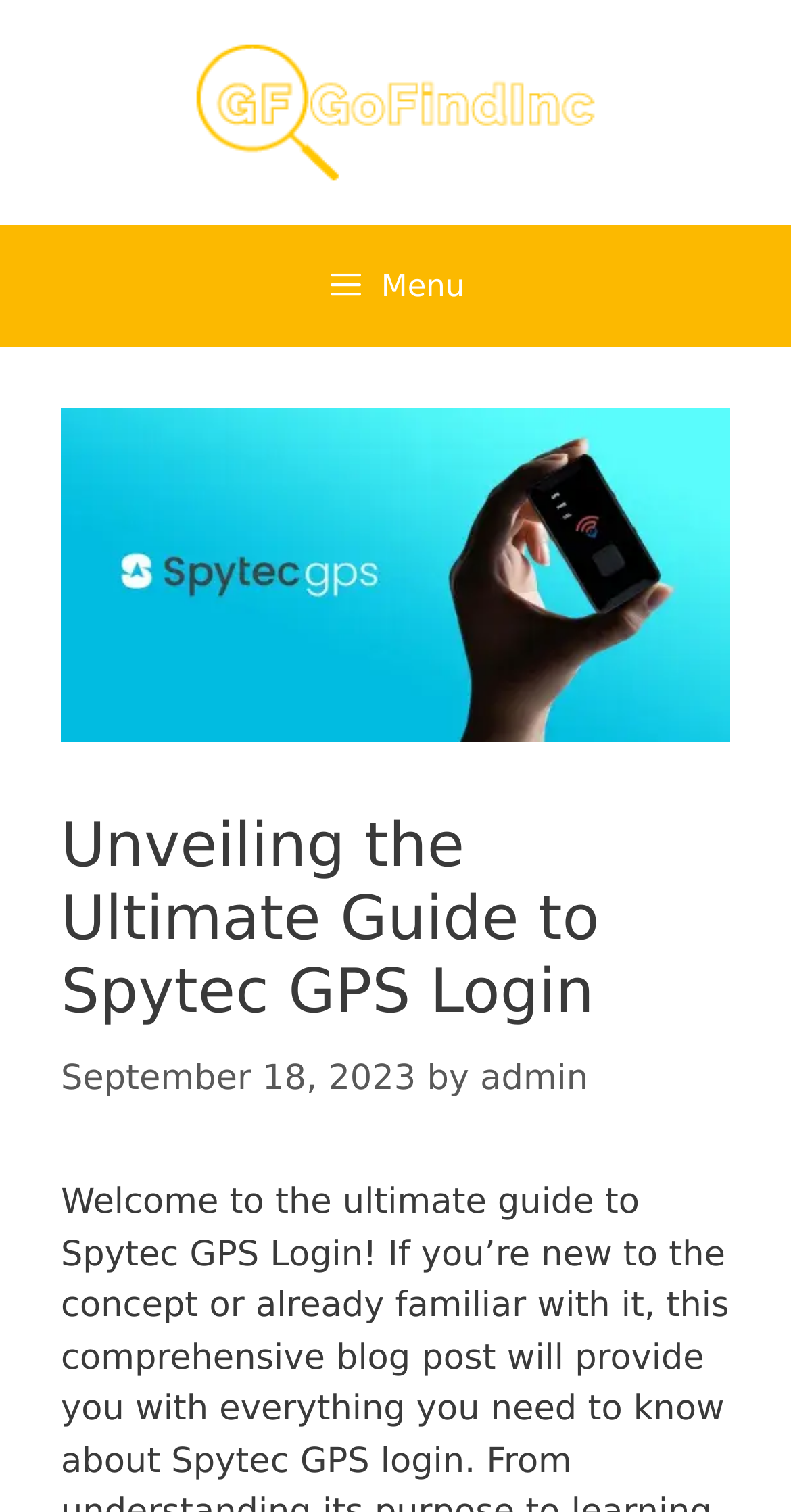Using the element description: "title="Nicole Chan"", determine the bounding box coordinates for the specified UI element. The coordinates should be four float numbers between 0 and 1, [left, top, right, bottom].

None